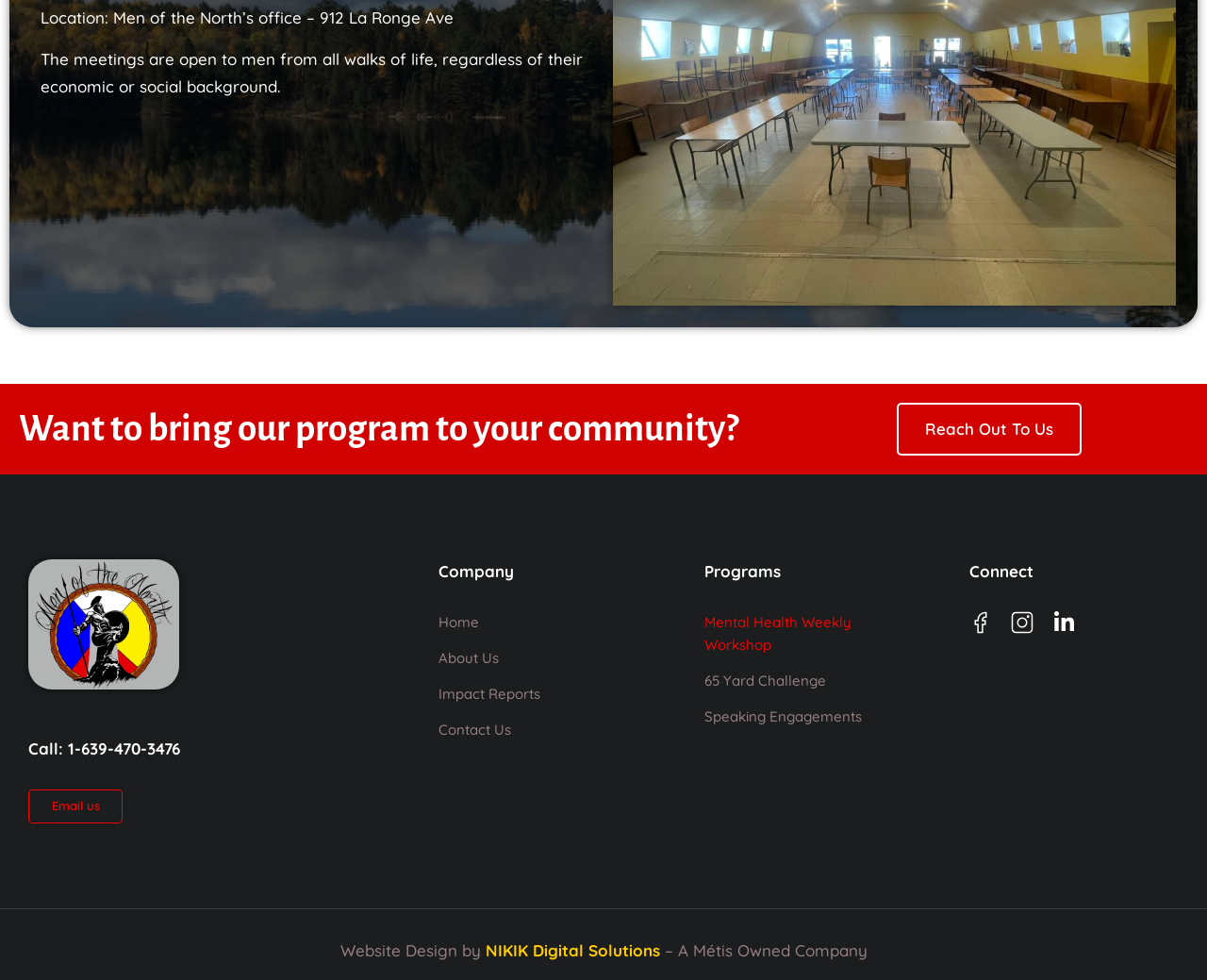What is the name of the company that designed the website?
Provide a thorough and detailed answer to the question.

The name of the company that designed the website is mentioned at the bottom of the webpage, which says 'Website Design by NIKIK Digital Solutions – A Métis Owned Company'.